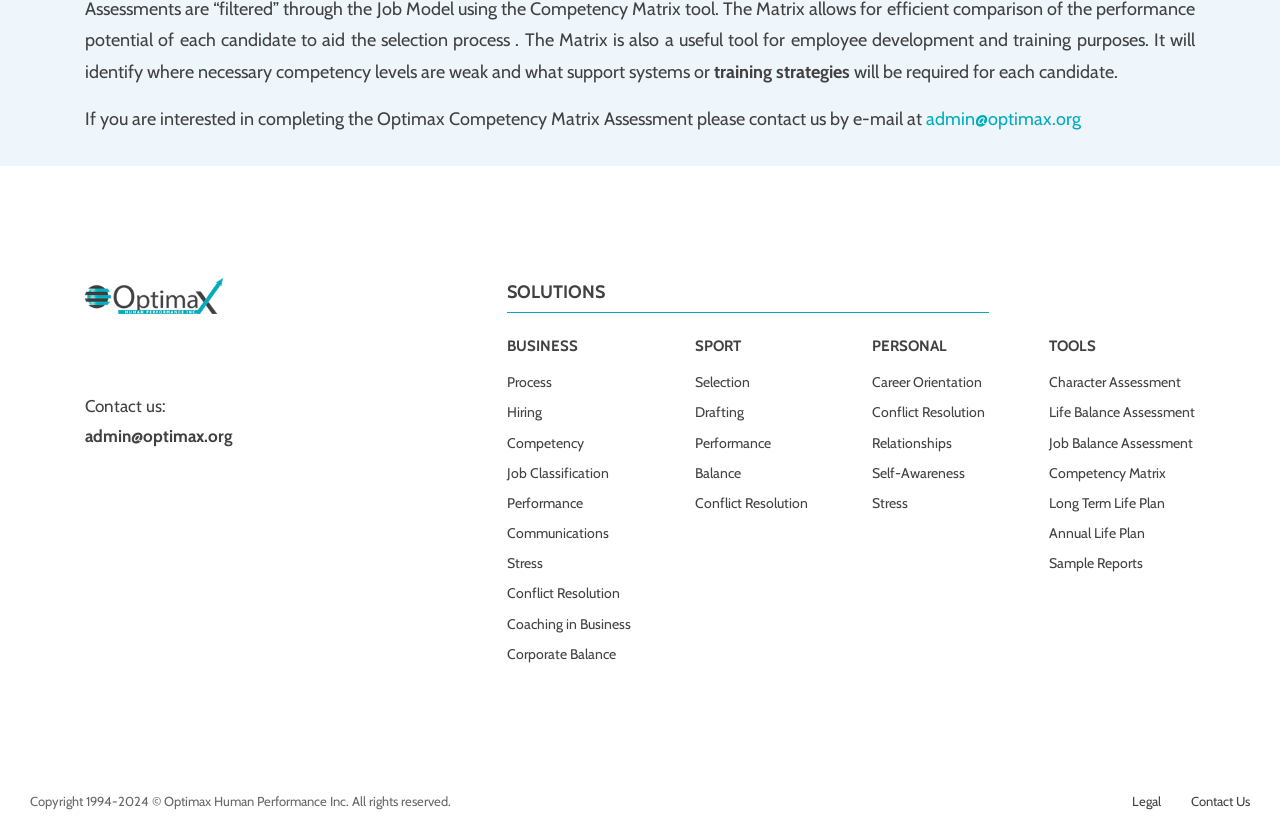What is the copyright year range for Optimax Human Performance Inc.?
Look at the image and respond to the question as thoroughly as possible.

The copyright year range can be found at the bottom of the webpage, in the sentence 'Copyright 1994-2024 © Optimax Human Performance Inc. All rights reserved'.